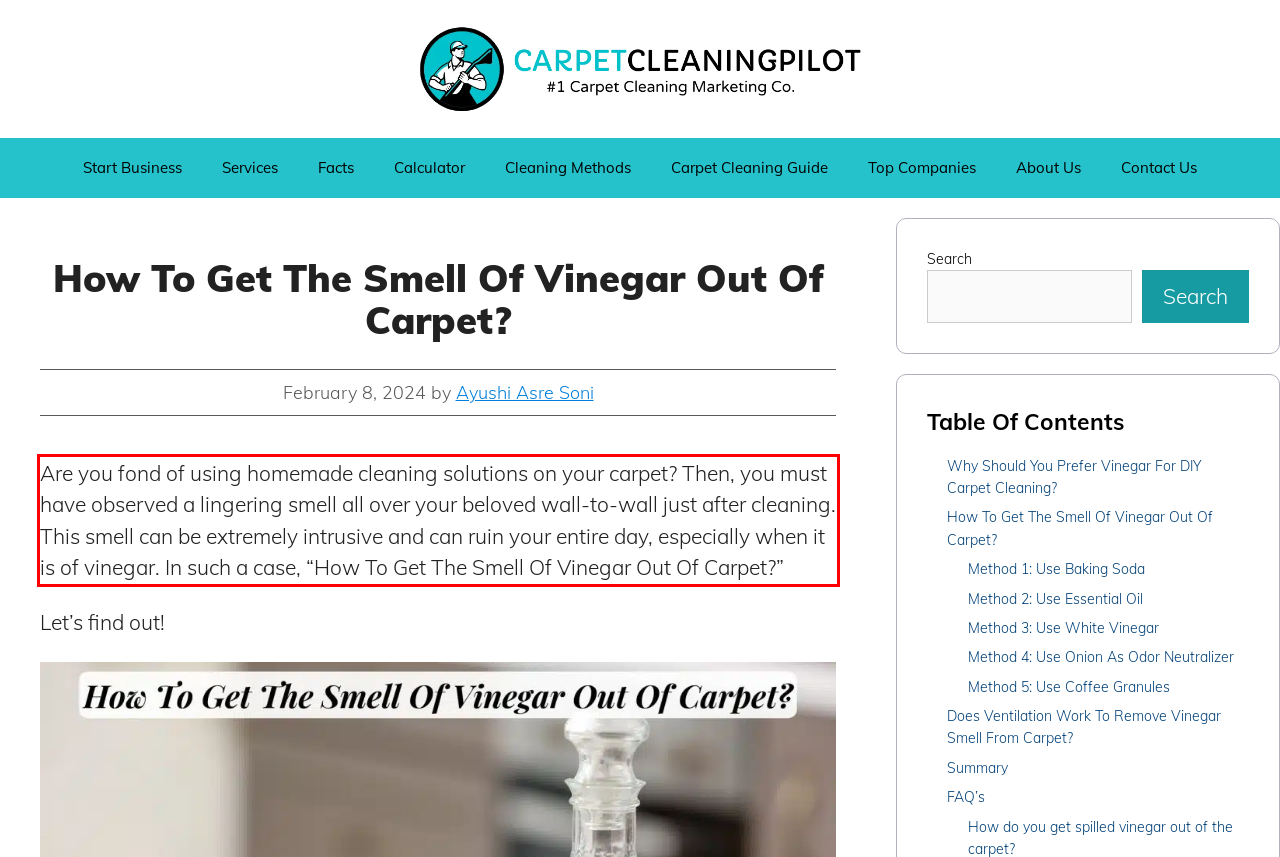Given the screenshot of the webpage, identify the red bounding box, and recognize the text content inside that red bounding box.

Are you fond of using homemade cleaning solutions on your carpet? Then, you must have observed a lingering smell all over your beloved wall-to-wall just after cleaning. This smell can be extremely intrusive and can ruin your entire day, especially when it is of vinegar. In such a case, “How To Get The Smell Of Vinegar Out Of Carpet?”